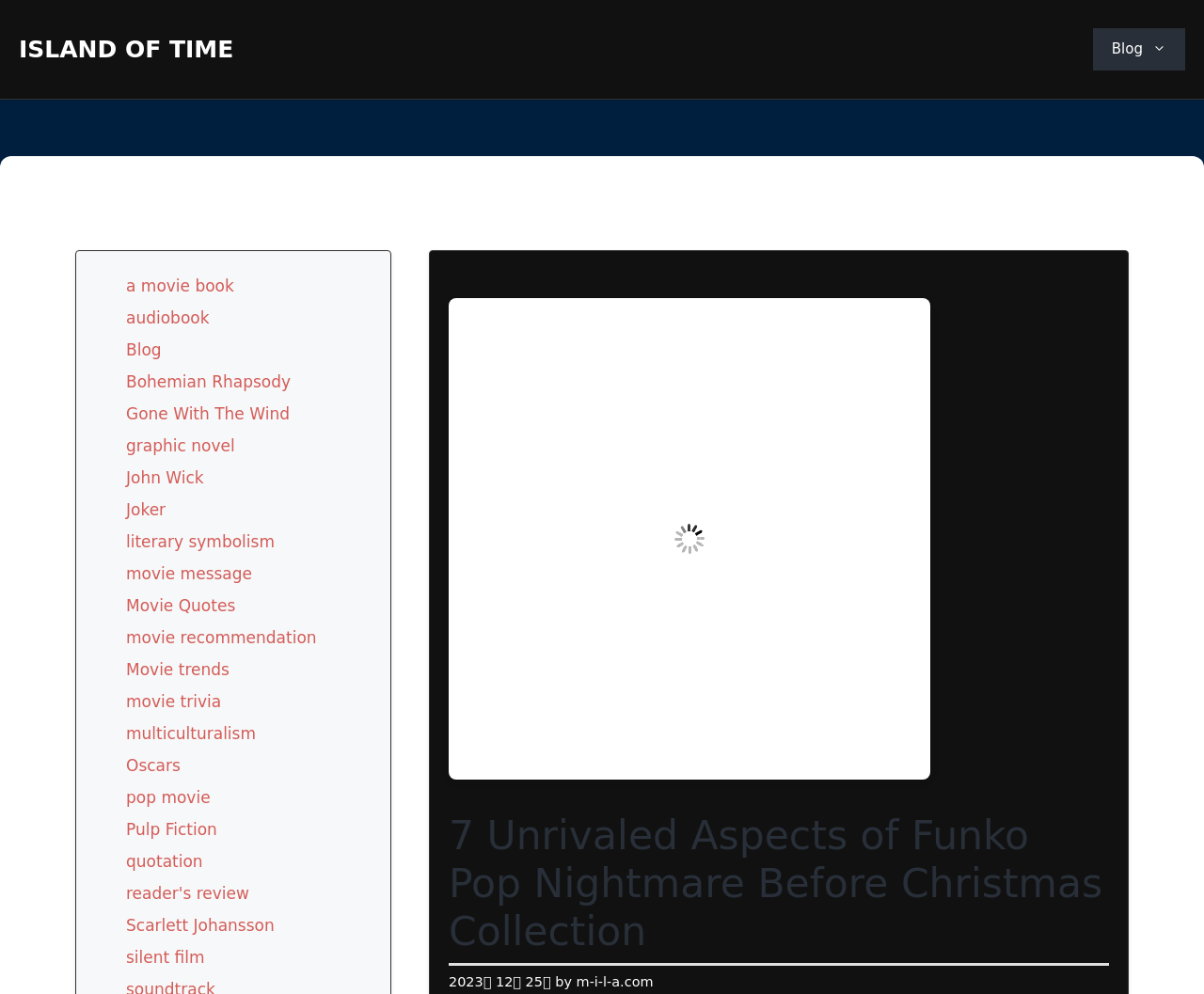Could you locate the bounding box coordinates for the section that should be clicked to accomplish this task: "Check the 'Oscars' link".

[0.105, 0.761, 0.15, 0.78]